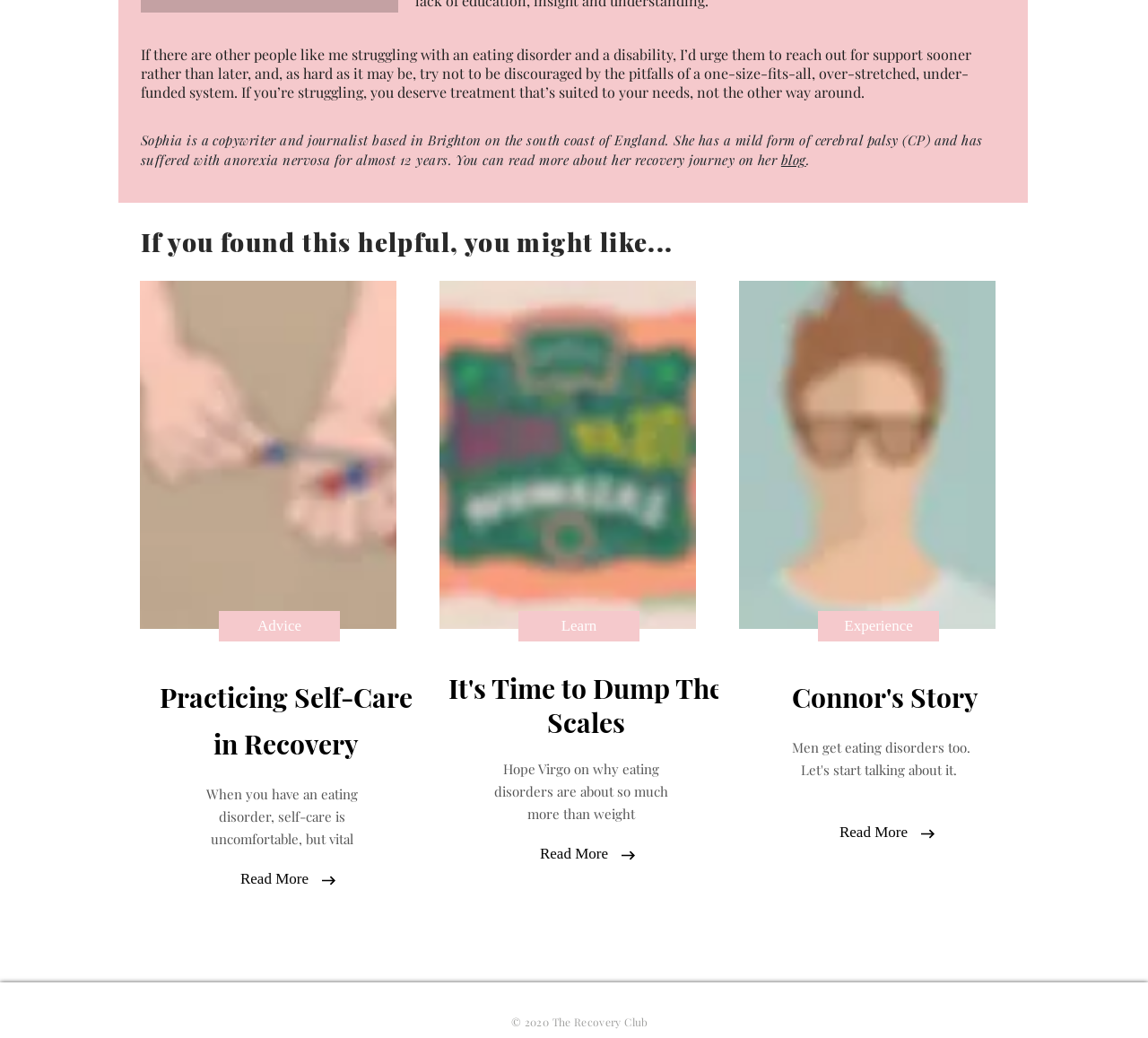Locate the coordinates of the bounding box for the clickable region that fulfills this instruction: "Read Sophia's blog".

[0.68, 0.145, 0.702, 0.162]